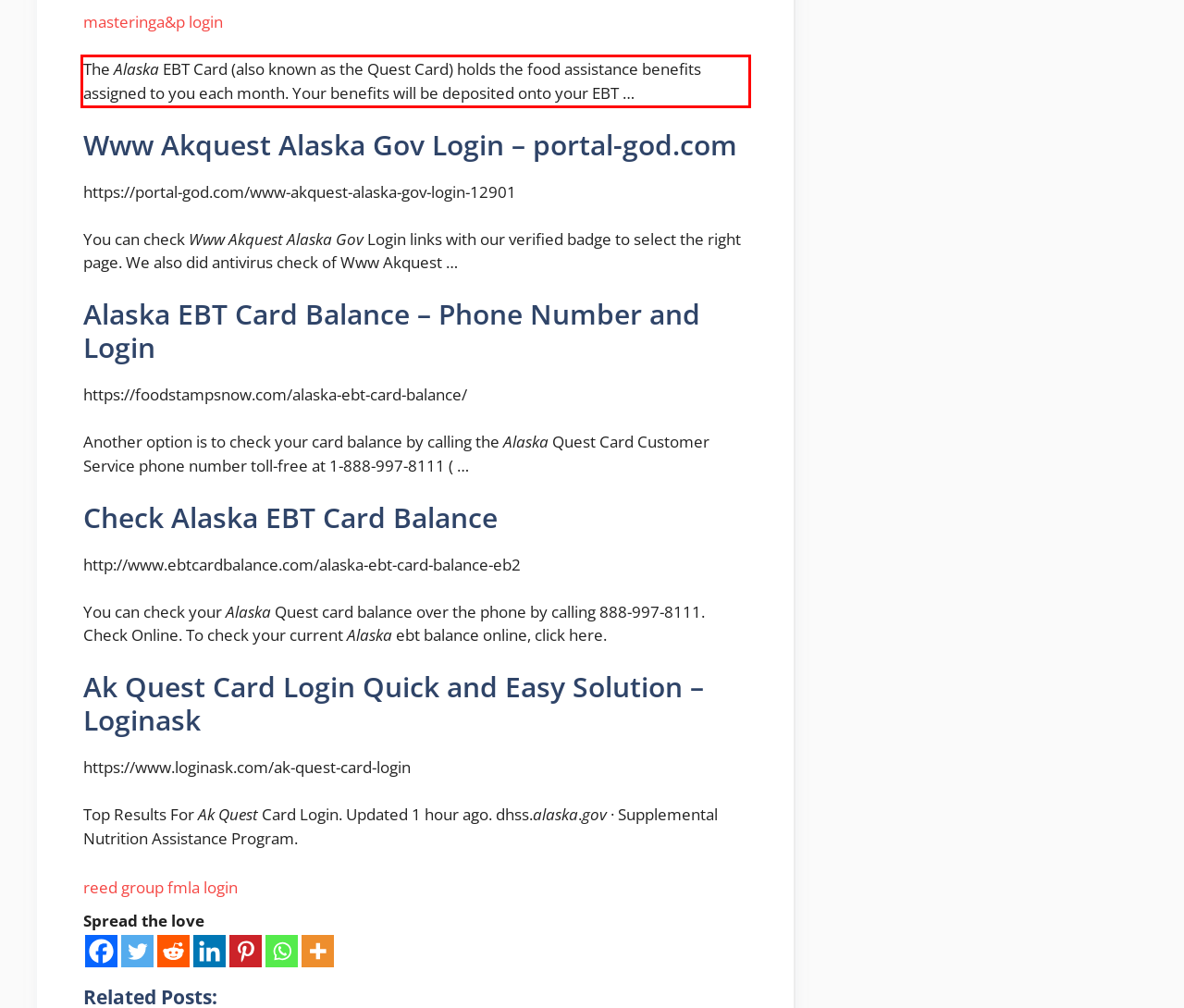Your task is to recognize and extract the text content from the UI element enclosed in the red bounding box on the webpage screenshot.

The Alaska EBT Card (also known as the Quest Card) holds the food assistance benefits assigned to you each month. Your benefits will be deposited onto your EBT …